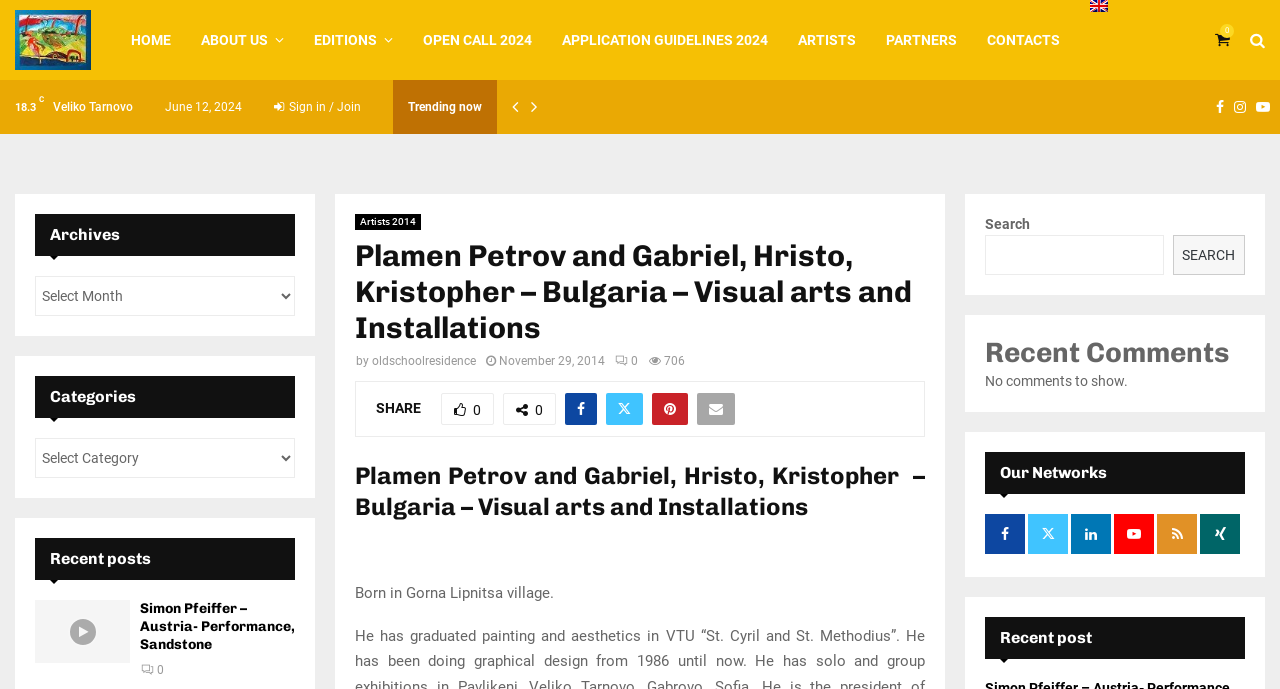Can you find the bounding box coordinates for the element to click on to achieve the instruction: "Click on HOME"?

[0.102, 0.0, 0.134, 0.116]